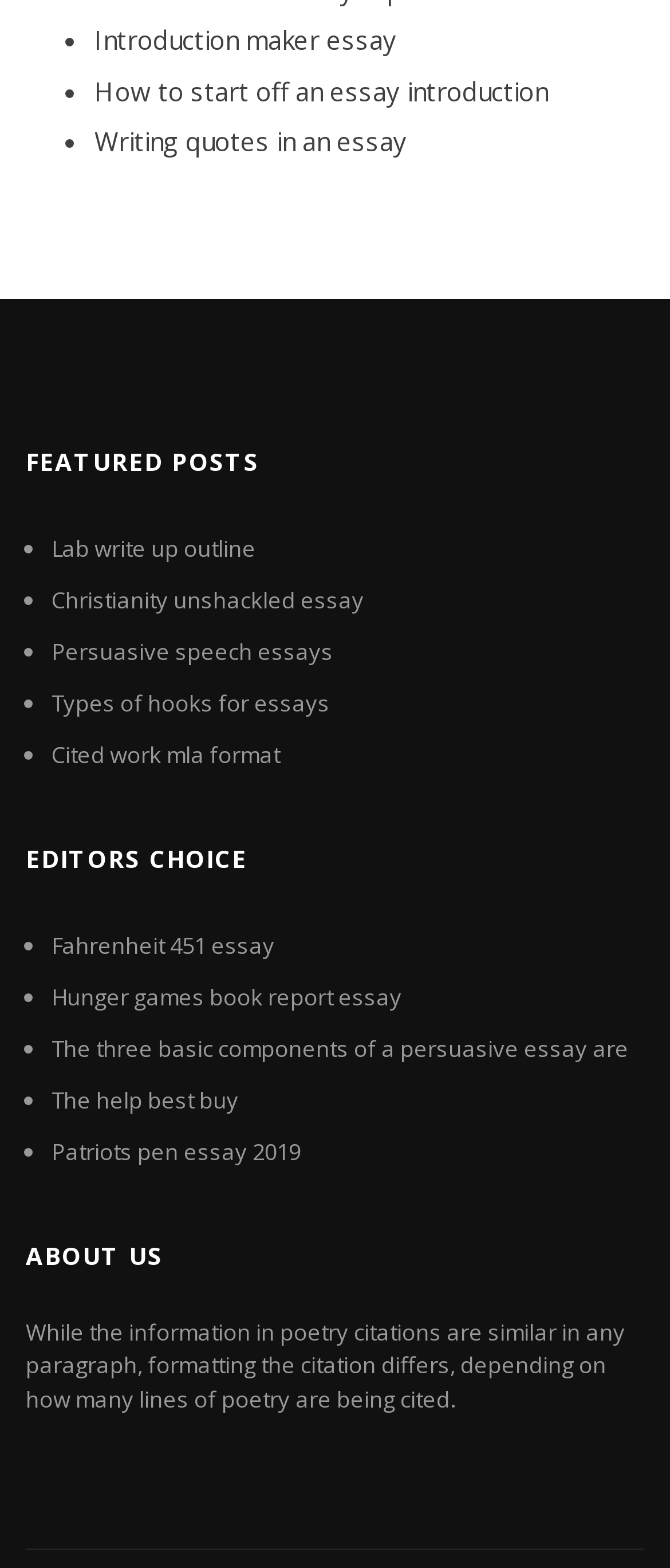How many links are under the 'EDITORS CHOICE' heading?
Please give a detailed answer to the question using the information shown in the image.

To find the number of links under the 'EDITORS CHOICE' heading, I counted the number of links starting from the 'Fahrenheit 451 essay' link to the 'Patriots pen essay 2019' link, which totals 5 links.